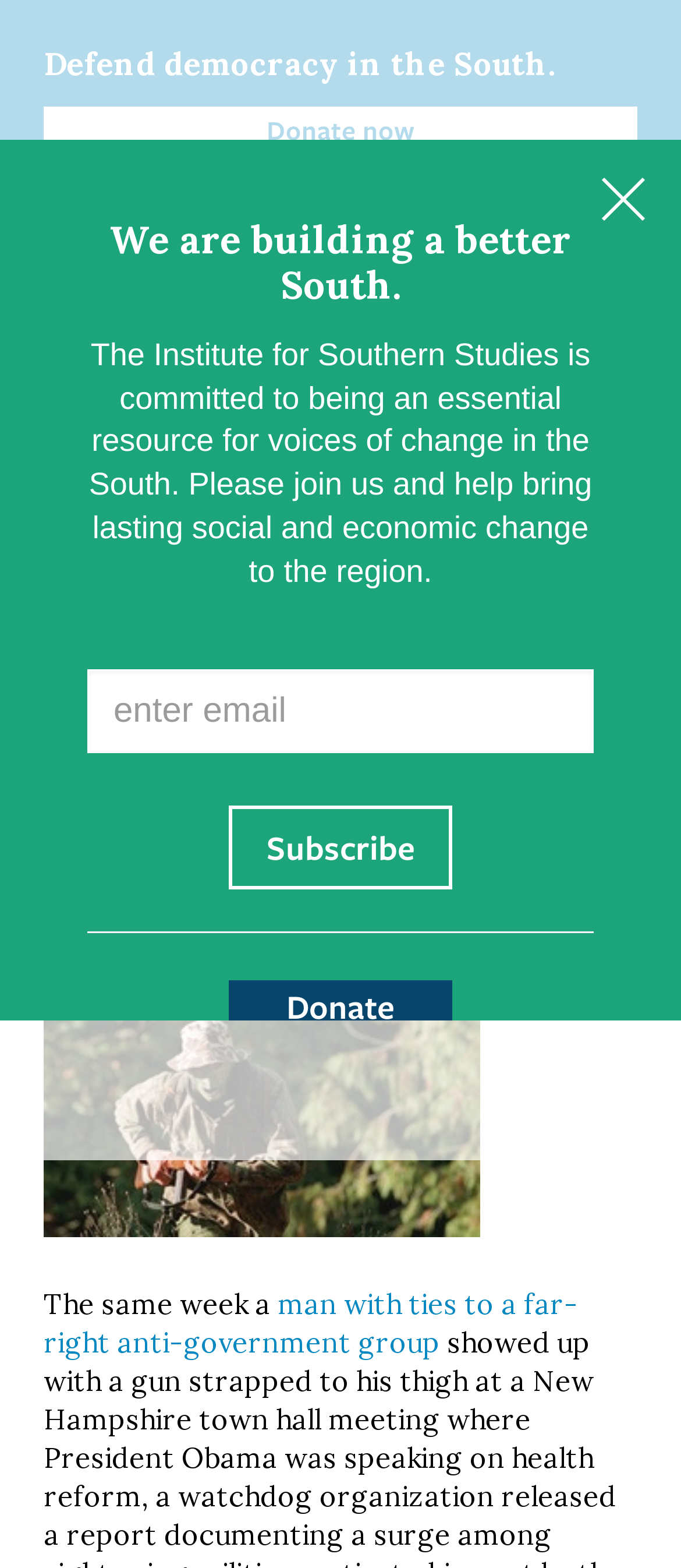What is the main heading displayed on the webpage? Please provide the text.

Watchdog warns of far-right militia resurgence